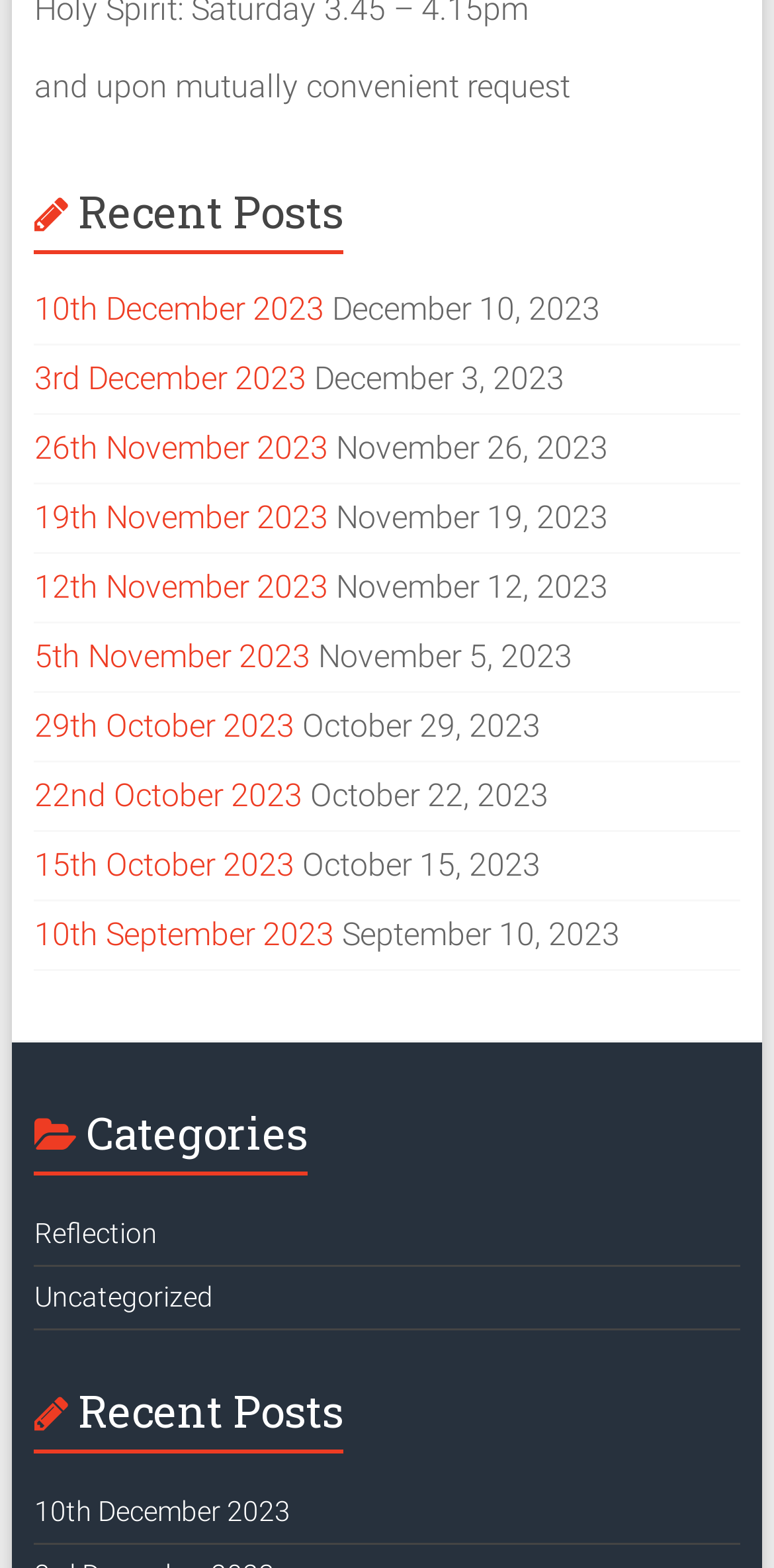Determine the bounding box coordinates of the section I need to click to execute the following instruction: "view recent posts". Provide the coordinates as four float numbers between 0 and 1, i.e., [left, top, right, bottom].

[0.044, 0.115, 0.956, 0.176]